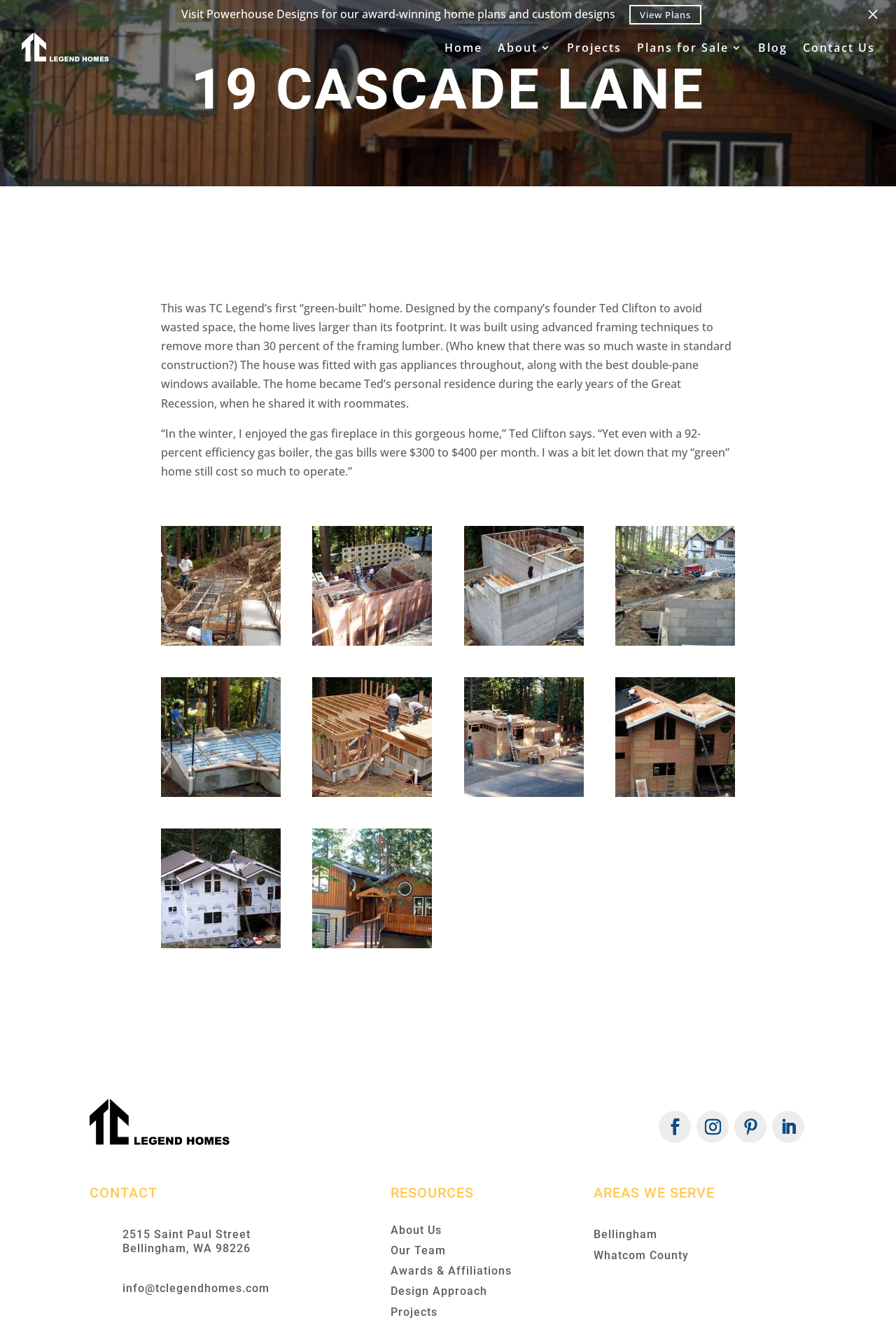Pinpoint the bounding box coordinates of the element you need to click to execute the following instruction: "Contact Us". The bounding box should be represented by four float numbers between 0 and 1, in the format [left, top, right, bottom].

[0.896, 0.016, 0.977, 0.056]